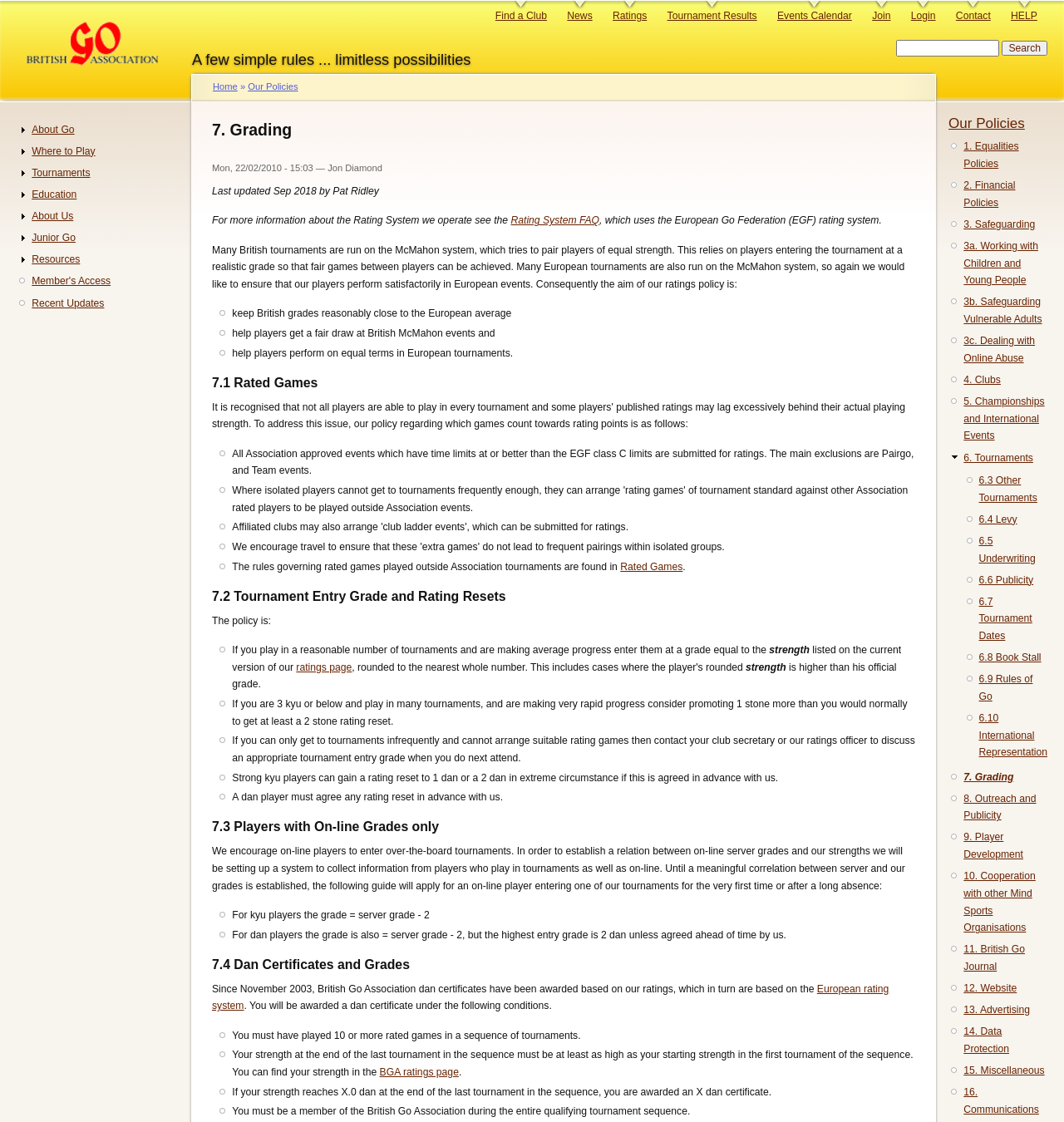Examine the image and give a thorough answer to the following question:
What is the name of the organization?

The name of the organization can be found in the image element with the text 'British Go Association' at the top of the webpage.